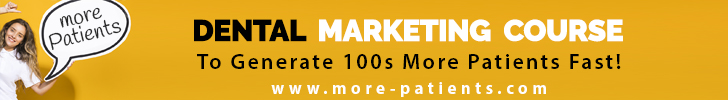Describe the image thoroughly.

The image features an eye-catching promotional banner for a "Dental Marketing Course," aimed at dental professionals looking to enhance their patient base. The vibrant yellow background emphasizes the urgency and effectiveness of the course, with bold text highlighting key phrases: “DENTAL MARKETING COURSE” and “To Generate 100s More Patients Fast!” An illustrated speech bubble brings a friendly, engaging tone, making the message approachable. The website URL, "www.more-patients.com," prominently displayed, invites viewers to learn more and engage with the offering, creating a direct call to action for dental practitioners eager to boost their marketing strategies.